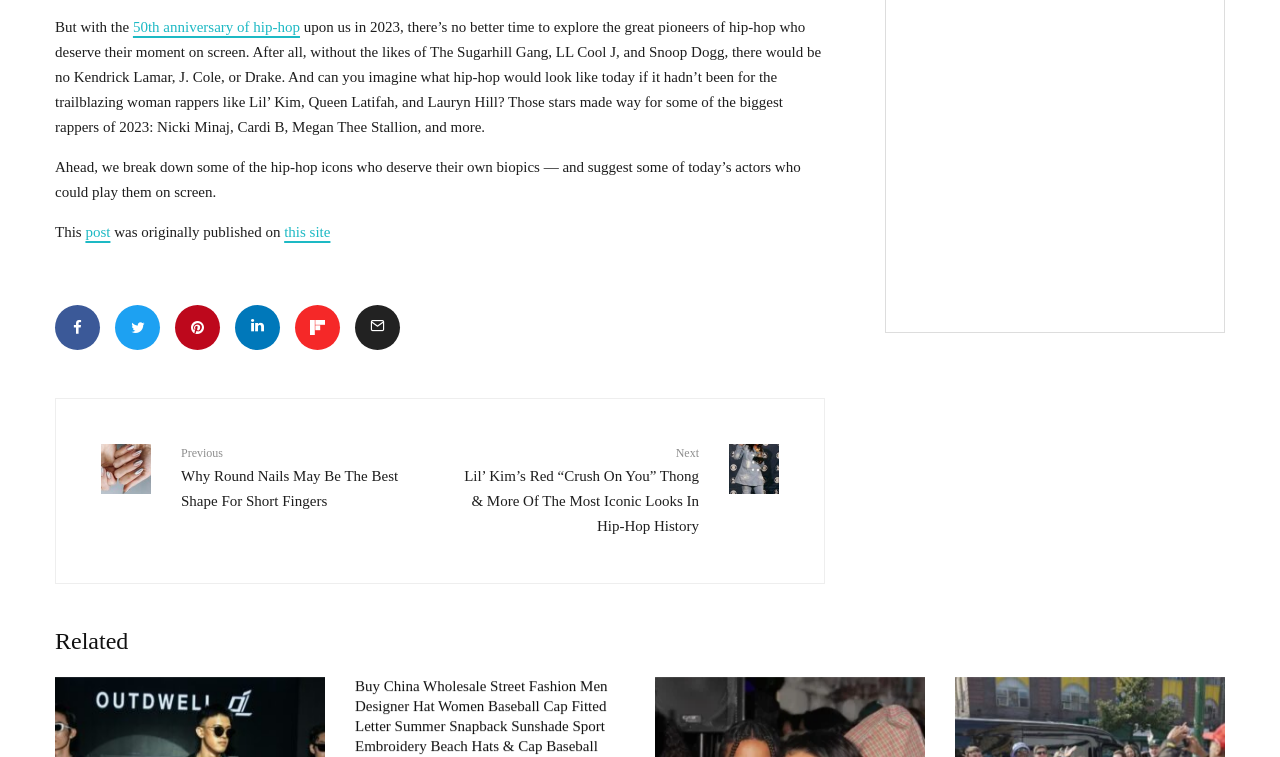Answer the question below in one word or phrase:
How many social media sharing options are available?

5